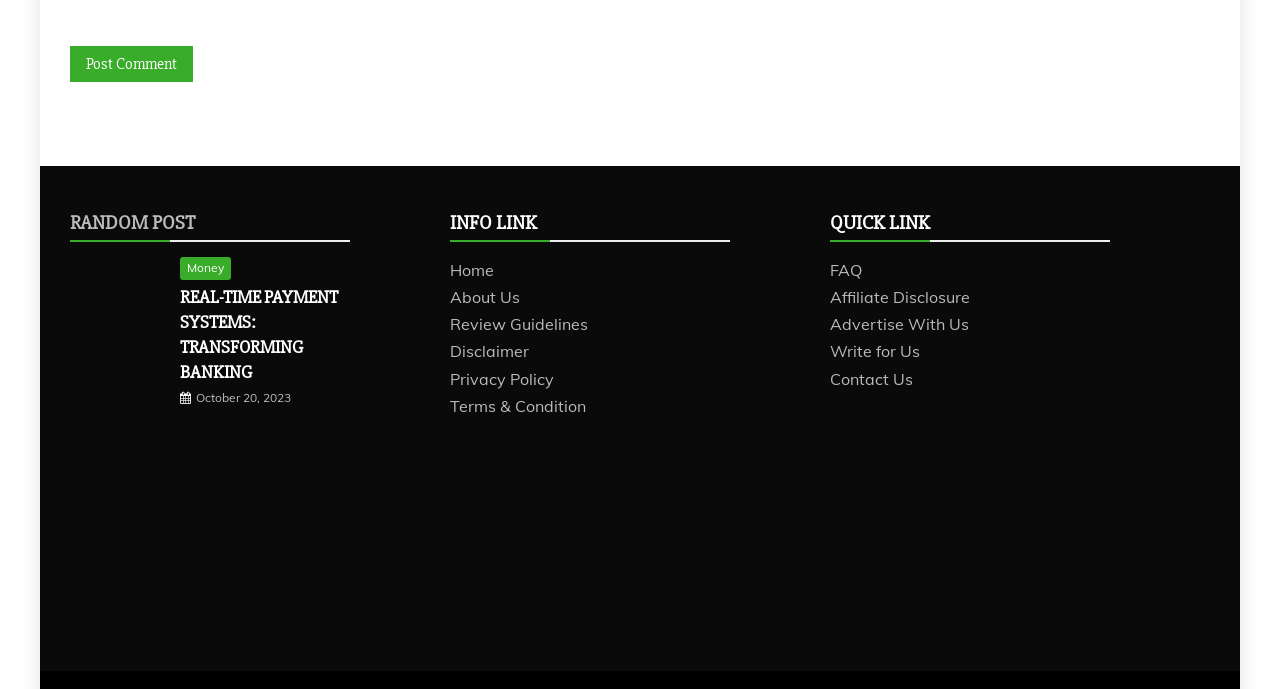What is the protection status of the website?
Analyze the screenshot and provide a detailed answer to the question.

The protection status of the website can be found in the link element with the text 'DMCA.com Protection Status' which is a child of the root element.